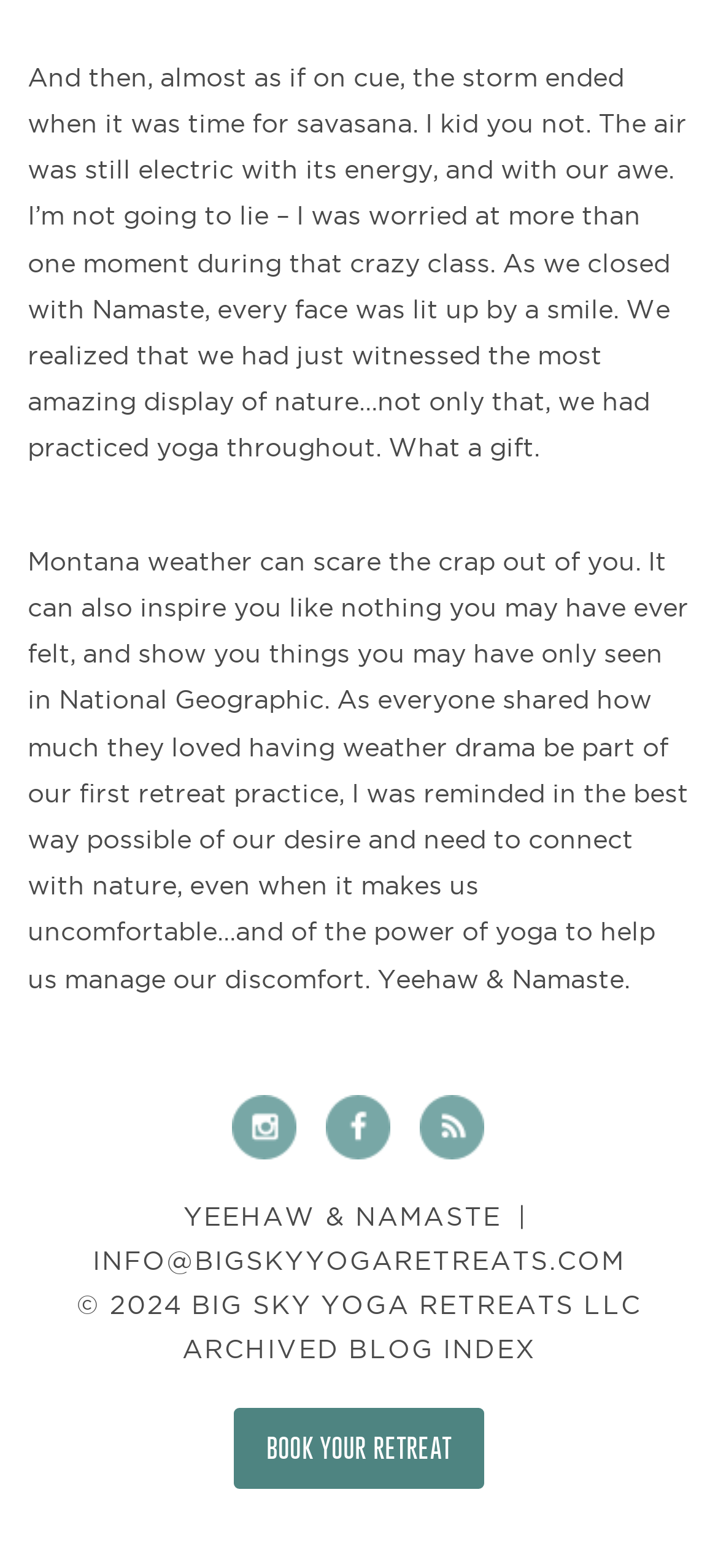What is the tone of the blog post?
Look at the image and answer the question with a single word or phrase.

Reflective and appreciative